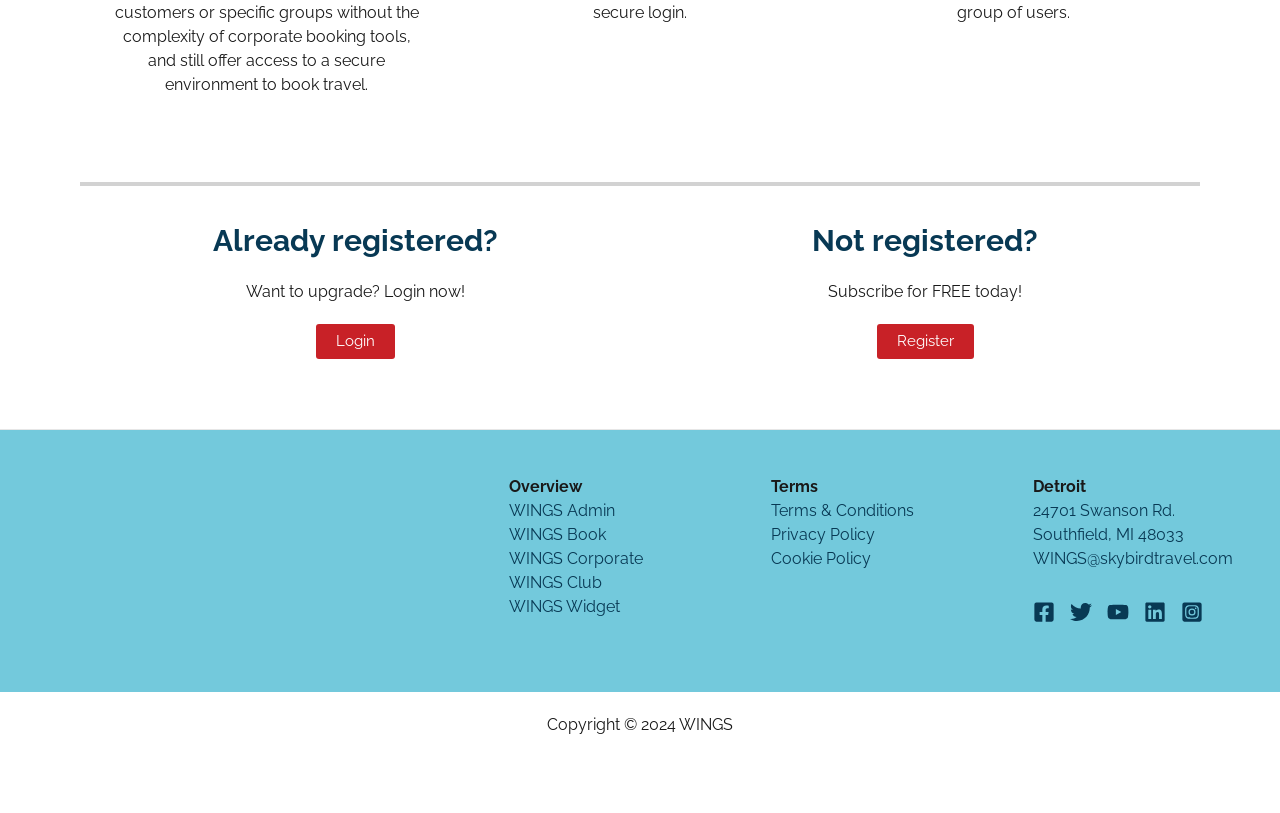Provide a one-word or brief phrase answer to the question:
What is the copyright year?

2024